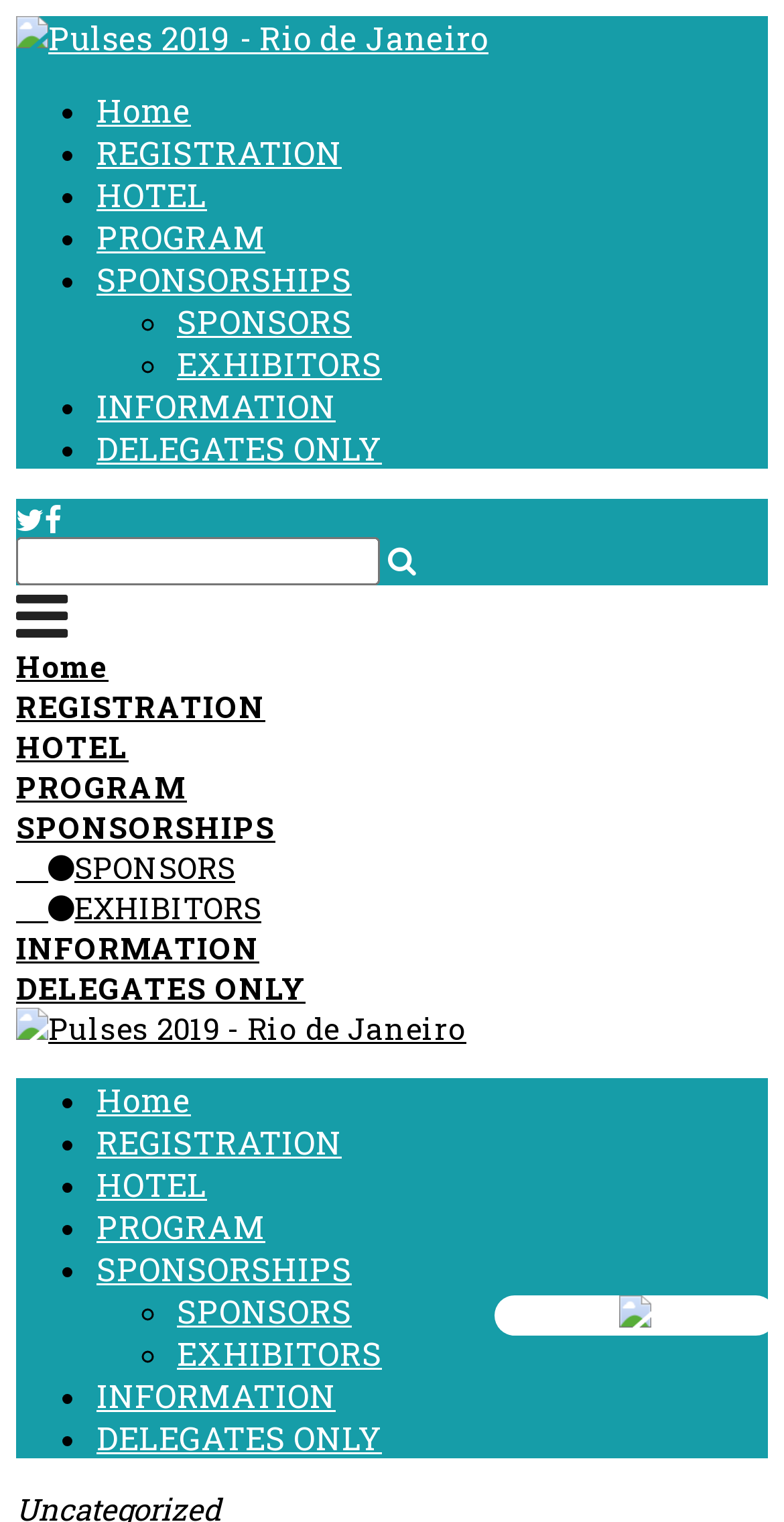Based on the image, please respond to the question with as much detail as possible:
How many social media links are there?

I found two social media links, one for Twitter and one for Facebook, located at the top of the webpage.